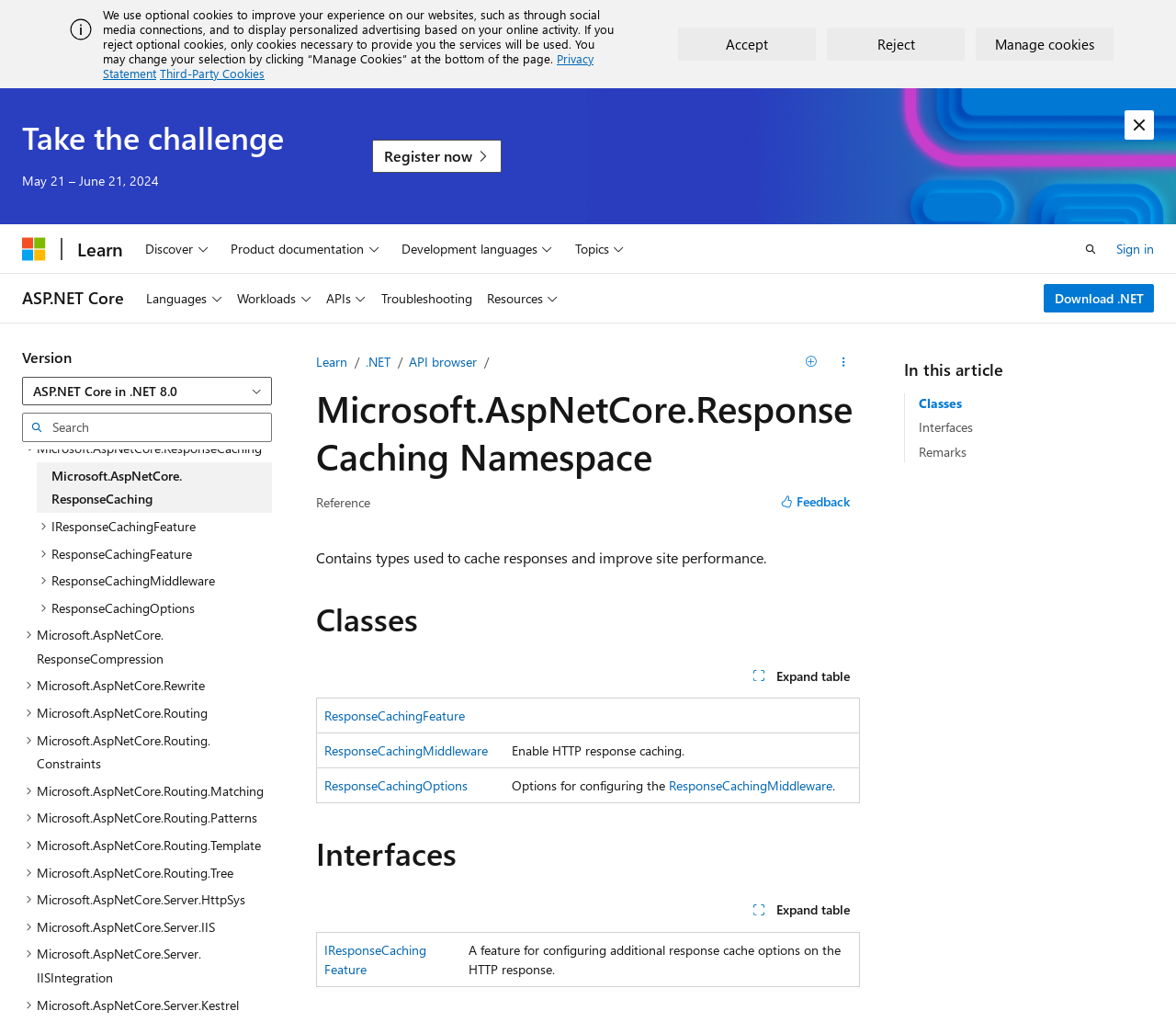Using the provided element description, identify the bounding box coordinates as (top-left x, top-left y, bottom-right x, bottom-right y). Ensure all values are between 0 and 1. Description: parent_node: Learn aria-label="Microsoft"

[0.019, 0.232, 0.039, 0.255]